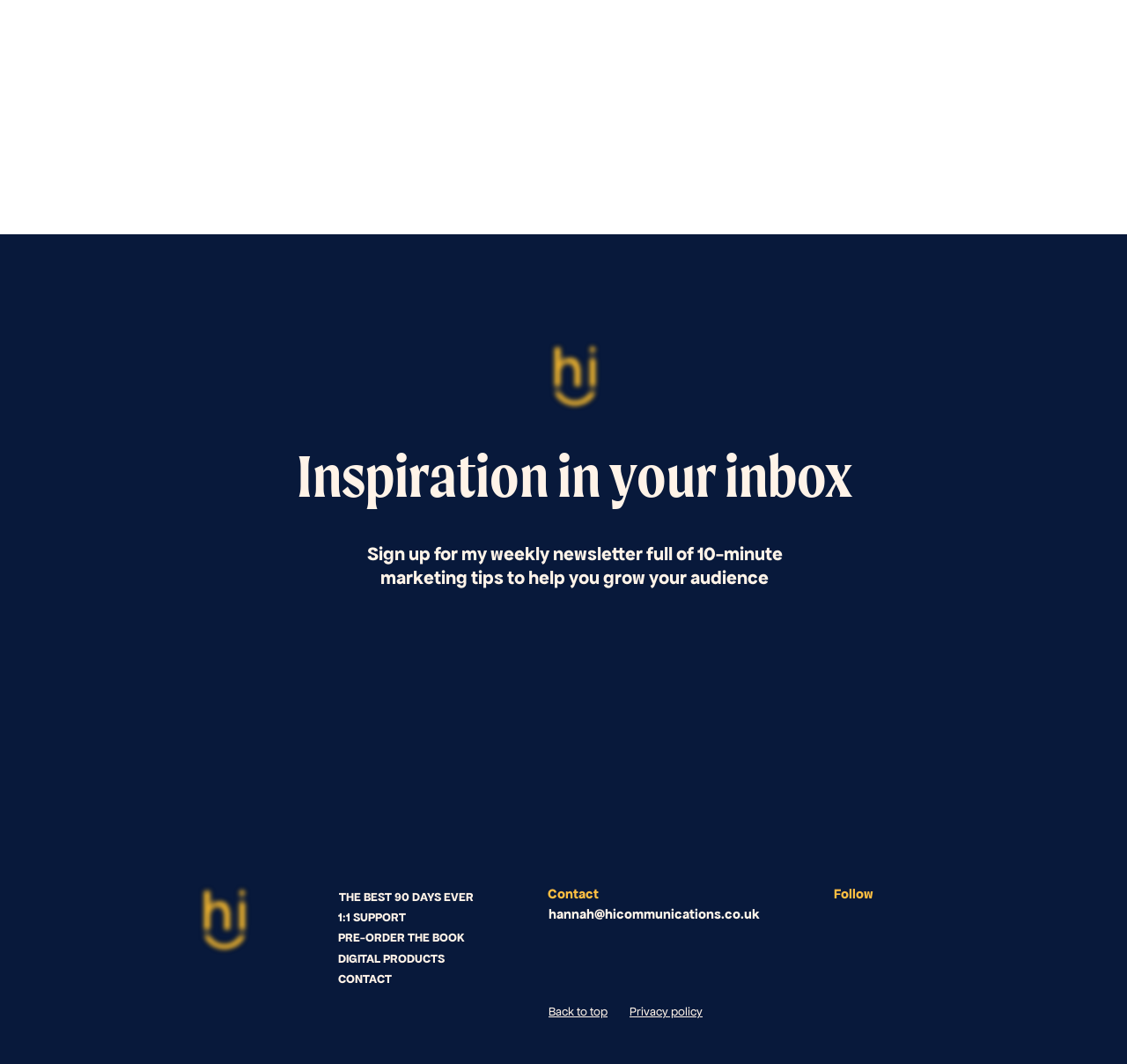Please give a short response to the question using one word or a phrase:
What is the logo image on the top?

Hi Communications Logo